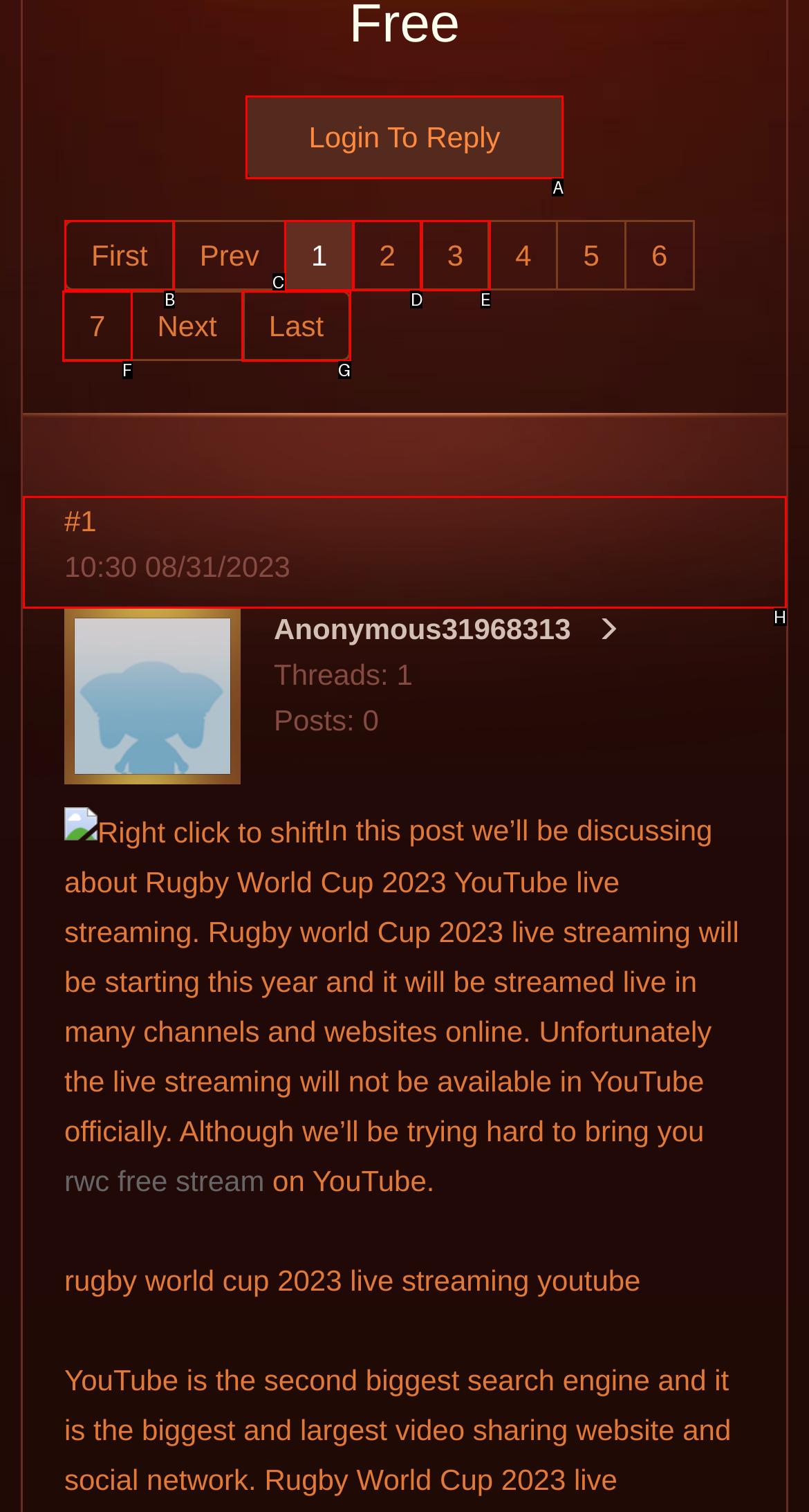Which HTML element matches the description: Login to Reply?
Reply with the letter of the correct choice.

A